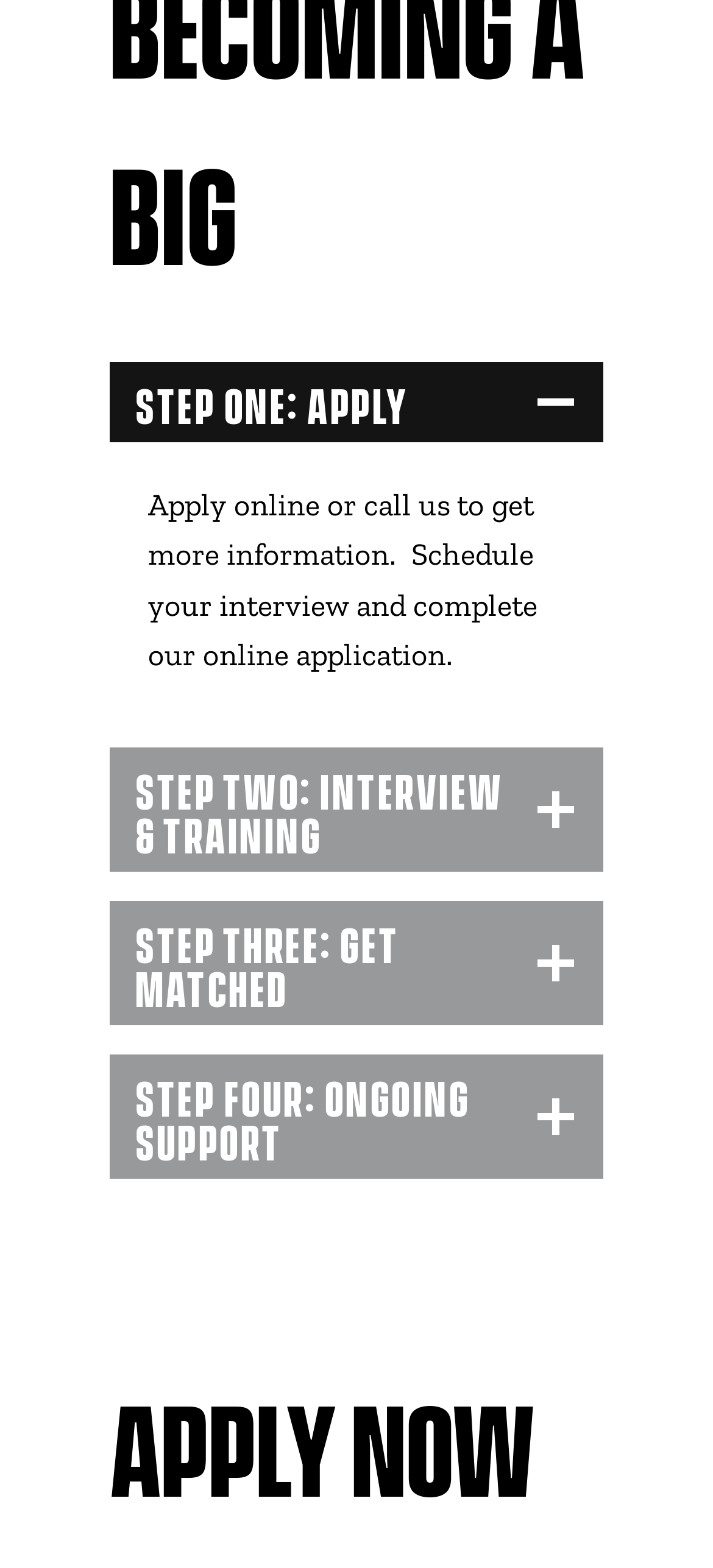Extract the bounding box coordinates of the UI element described: "Step Four: Ongoing Support". Provide the coordinates in the format [left, top, right, bottom] with values ranging from 0 to 1.

[0.154, 0.672, 0.846, 0.752]